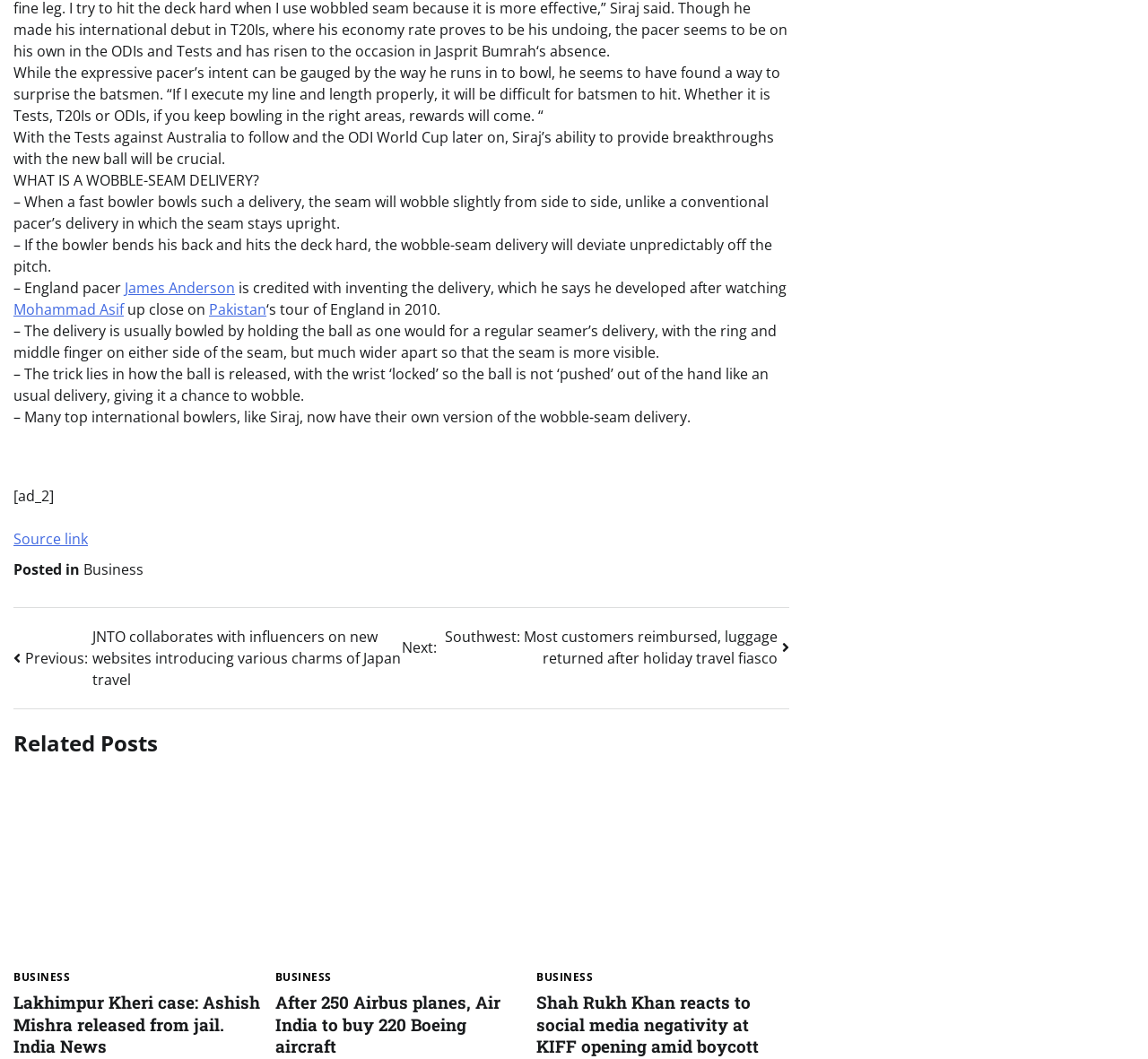Who invented the wobble-seam delivery?
Use the screenshot to answer the question with a single word or phrase.

James Anderson